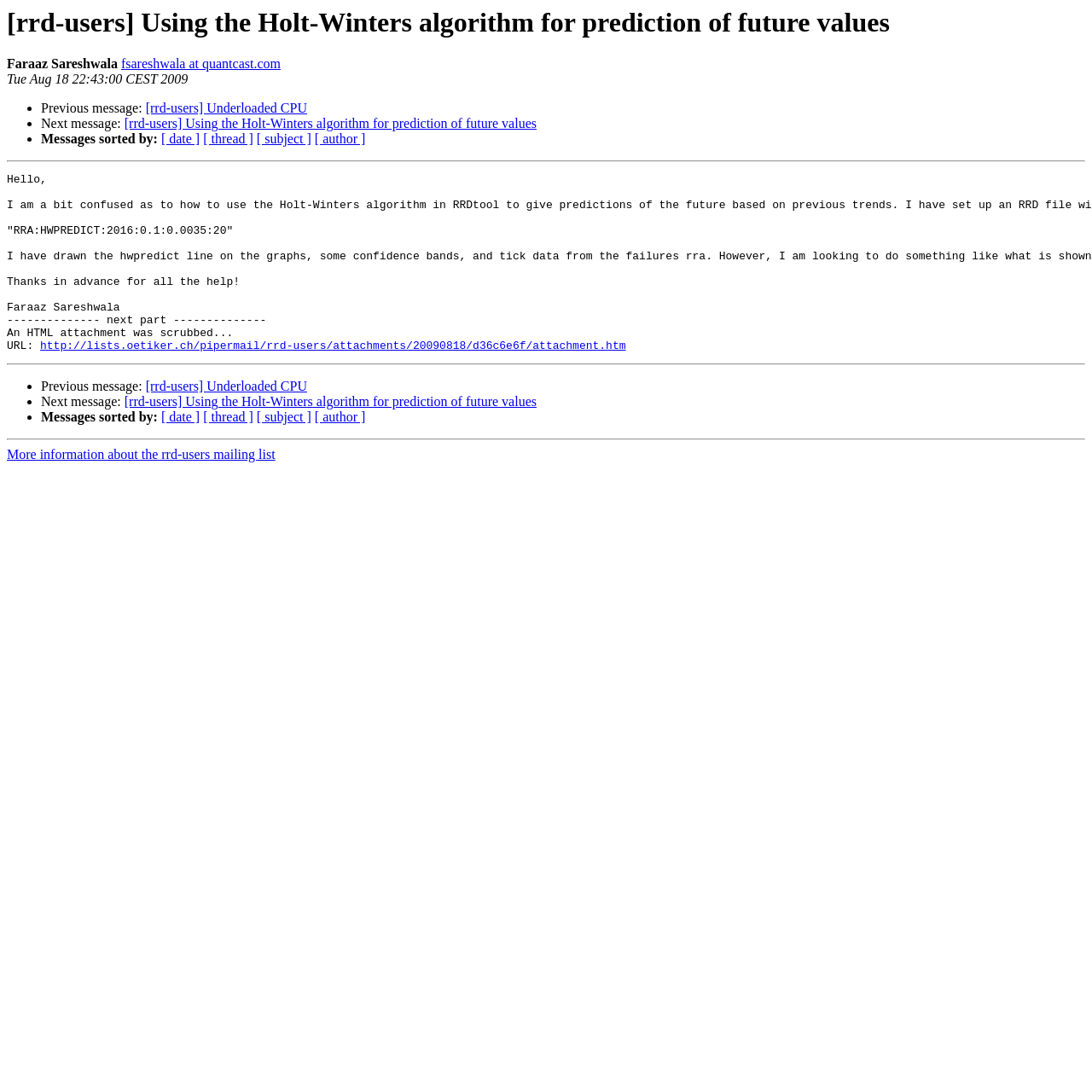What is the URL of the mailing list information page?
Please ensure your answer is as detailed and informative as possible.

I found the URL of the mailing list information page by looking at the link element with the text 'More information about the rrd-users mailing list' which is located at the bottom of the webpage.